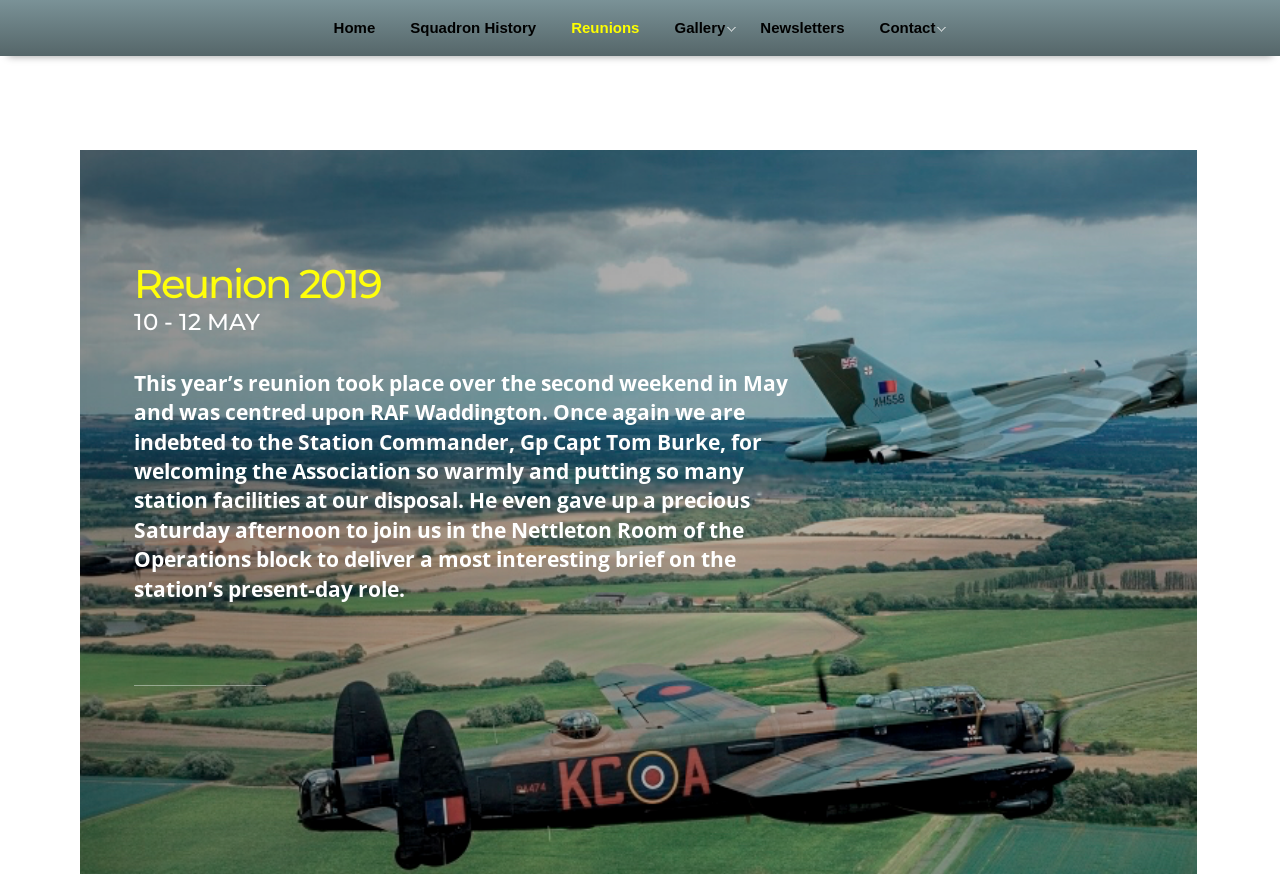Extract the bounding box of the UI element described as: "Squadron History".

[0.311, 0.016, 0.419, 0.048]